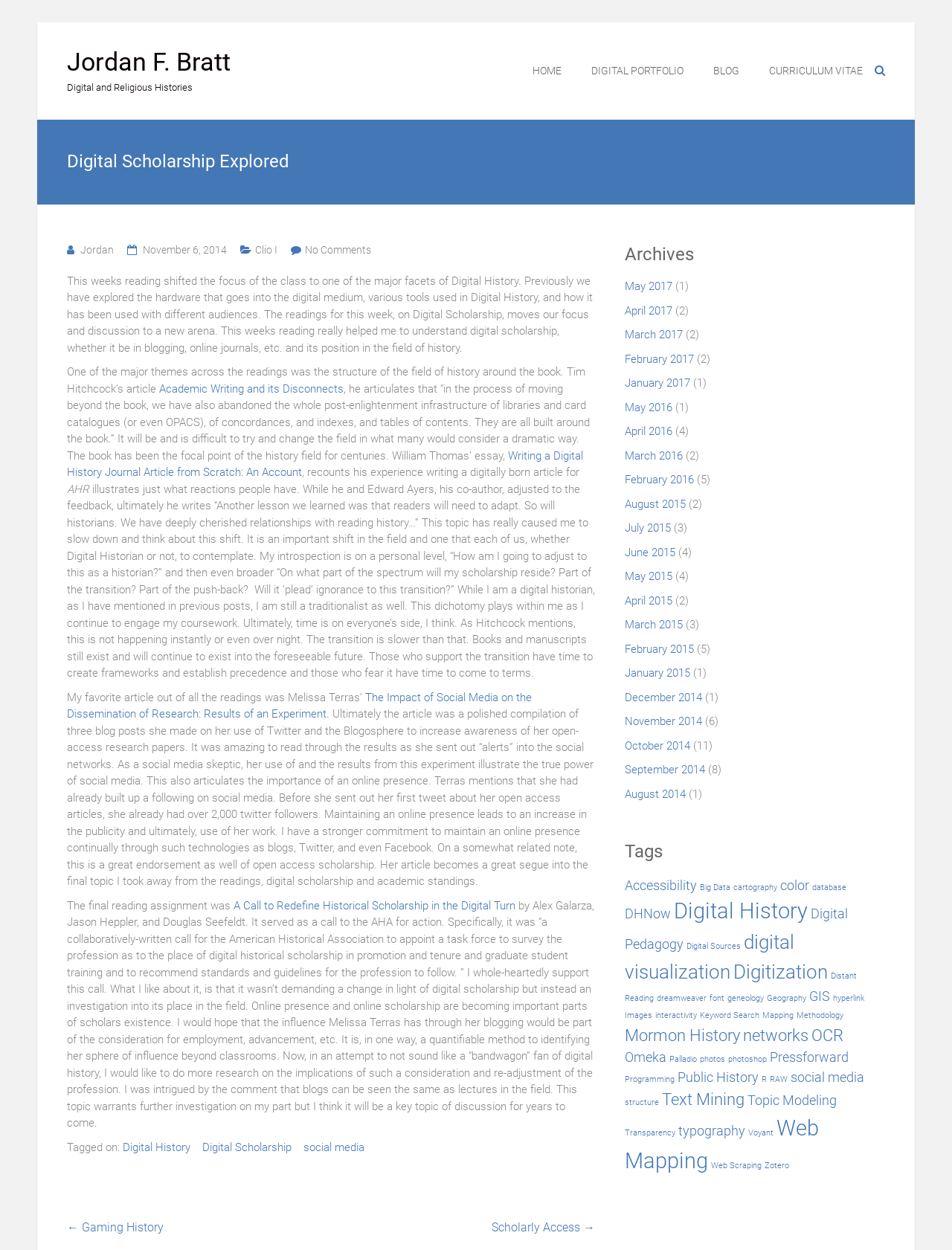Generate an in-depth caption that captures all aspects of the webpage.

The webpage is a personal blog or academic website of Jordan F. Bratt, focused on digital scholarship and history. At the top, there is a heading with the title "Digital Scholarship Explored" and a link to the author's name. Below this, there is a navigation menu with links to "HOME", "DIGITAL PORTFOLIO", "BLOG", and "CURRICULUM VITAE".

The main content of the page is an article or blog post, which discusses the author's thoughts on digital scholarship and its implications on the field of history. The article is divided into several sections, each with a heading and multiple paragraphs of text. There are also links to other articles and resources mentioned in the text.

To the right of the main content, there is a sidebar with several sections. The first section is an "Archives" section, which lists links to previous months and years, with the number of posts for each month in parentheses. Below this, there is a "Tags" section, which lists links to various topics or keywords, such as "Accessibility", "Big Data", and "Digital History", with the number of related posts in parentheses.

At the bottom of the page, there are links to previous and next posts, labeled "← Gaming History" and "Scholarly Access →", respectively.